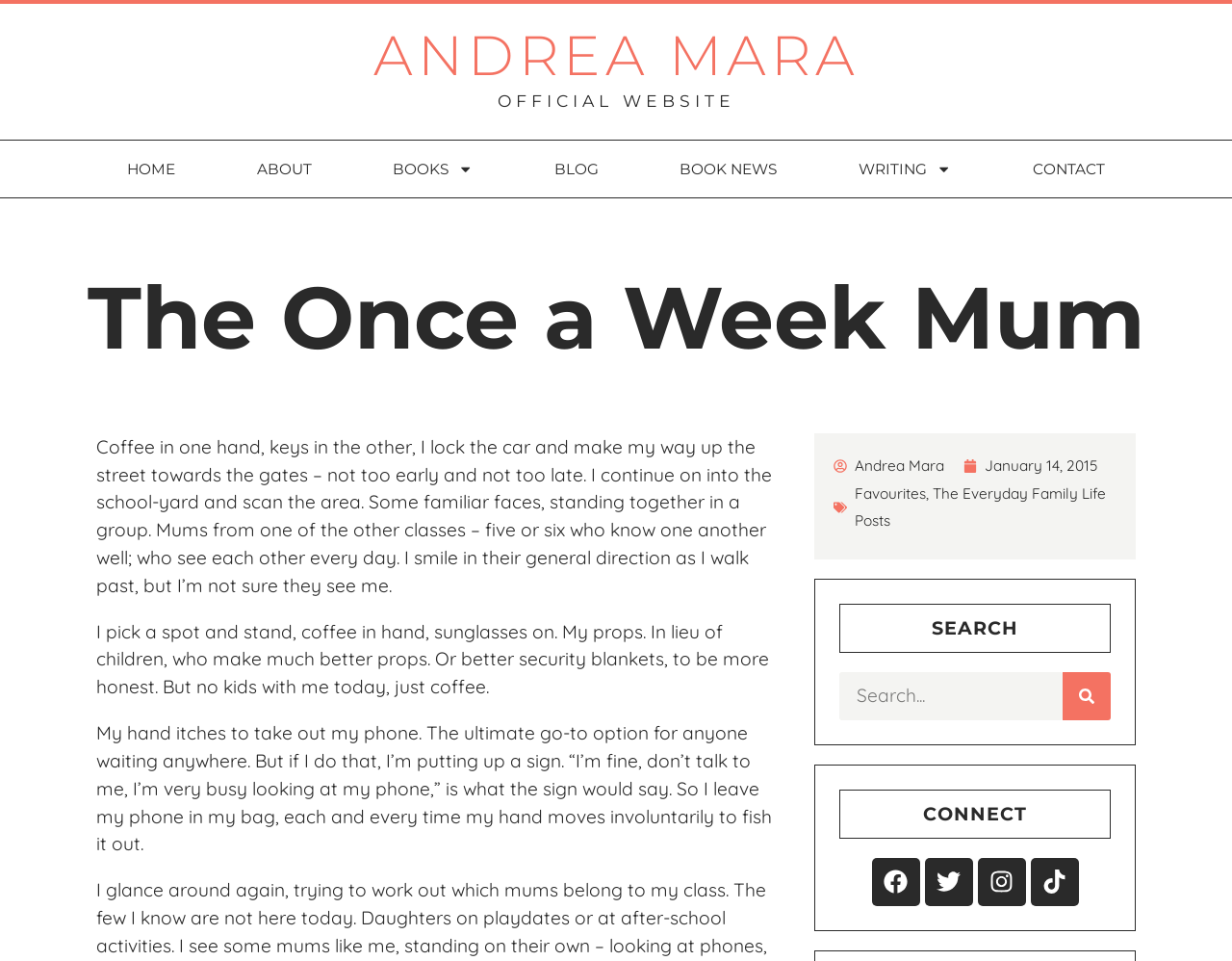What is the author's name?
Please use the image to provide a one-word or short phrase answer.

Andrea Mara